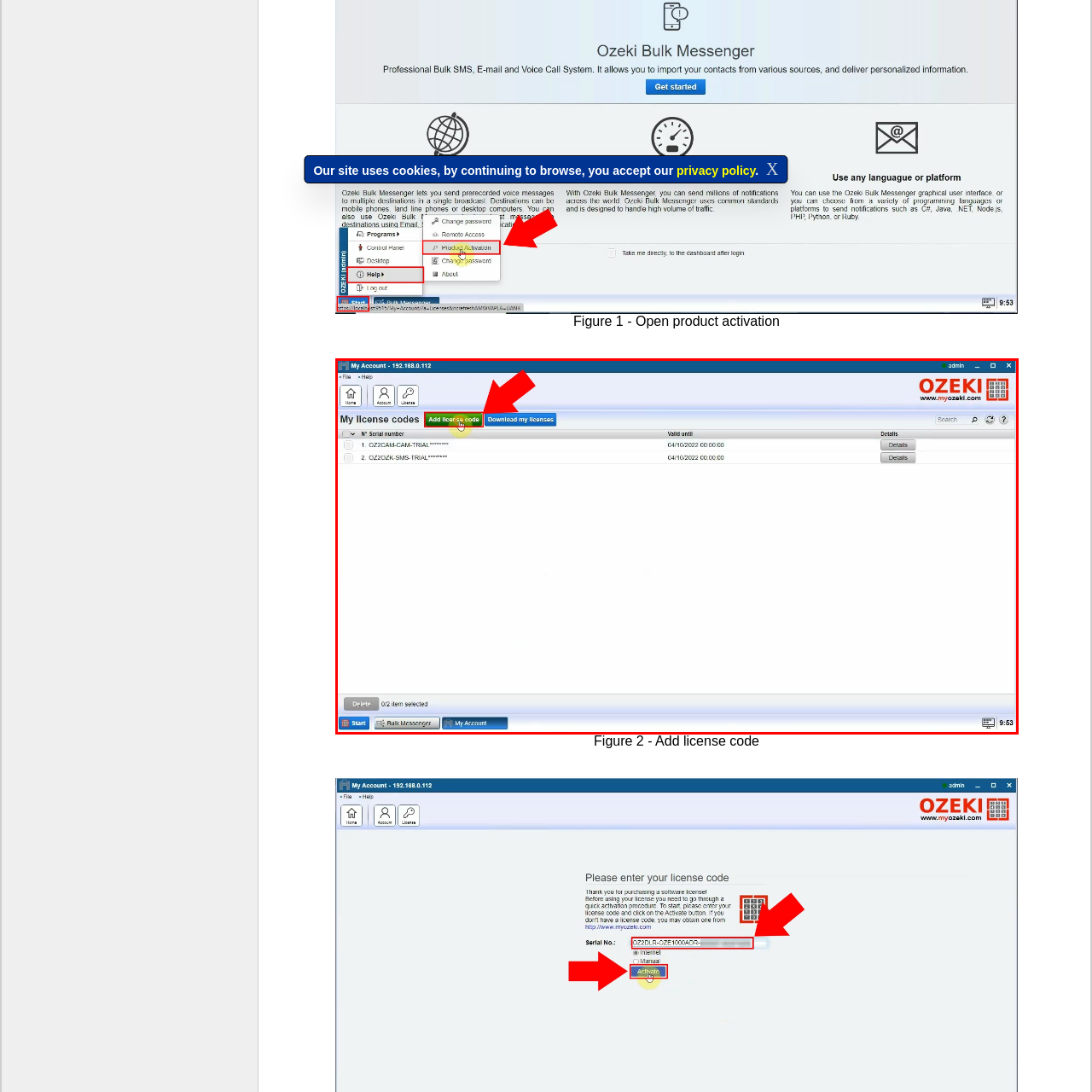Observe the highlighted image and answer the following: What is the function of the 'Download my license' option?

To download licenses for offline access